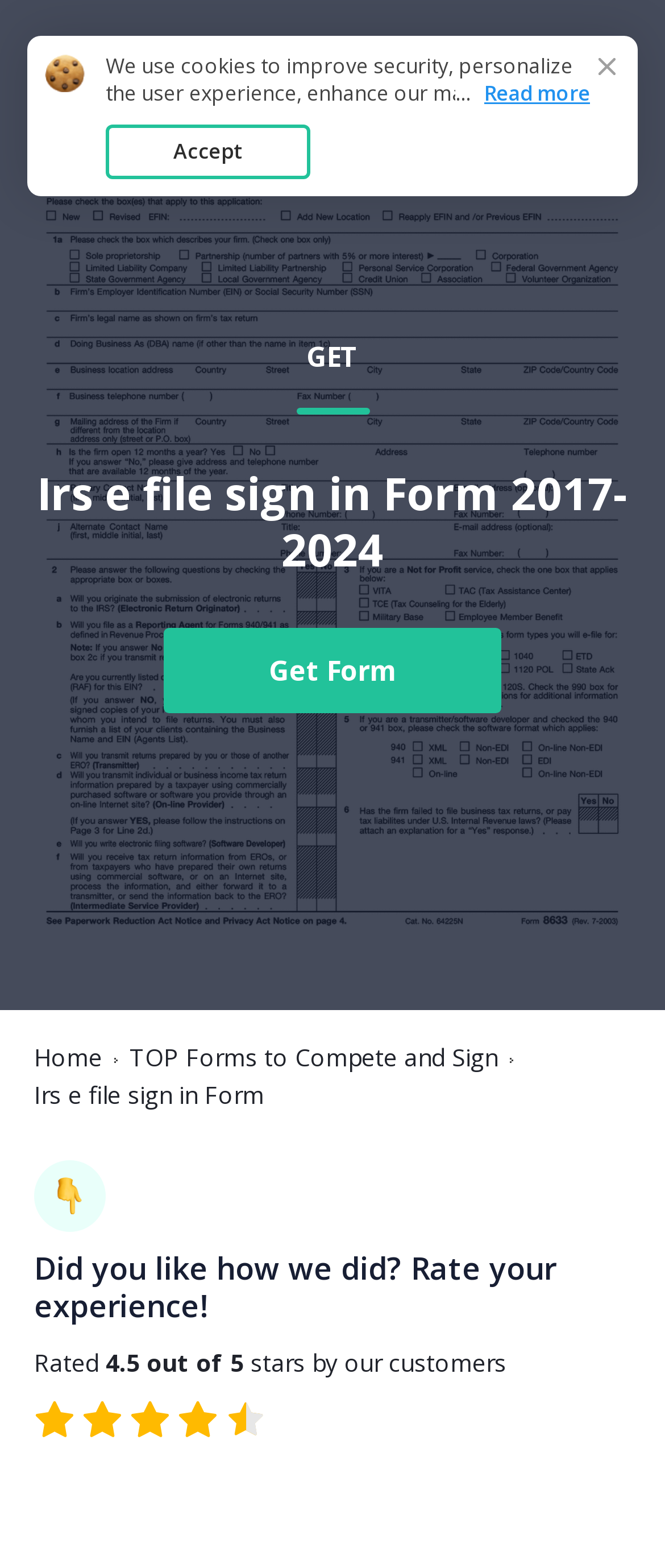Offer a meticulous caption that includes all visible features of the webpage.

The webpage is focused on providing information and services related to the IRS e-file sign-in process. At the top of the page, there is a large image with the text "Irs e file sign in" taking up most of the width. Below this image, there are two links, "Form 8633" and "GET Irs e file sign in Form 2017-2024 Get Form", with the latter being a more prominent link. 

To the right of these links, there is a smaller image. The main heading "Irs e file sign in Form 2017-2024" is located below the prominent link, followed by a "Get Form" button. 

On the top-right side of the page, there are three links: "Home", "TOP Forms to Compete and Sign", and a static text "Irs e file sign in Form". 

Further down the page, there is a section with a heading "Did you like how we did? Rate your experience!" accompanied by a rating system showing 4.5 out of 5 stars. 

At the very top of the page, there is a cookie policy notification with a link to read more about it. Below this notification, there is a "Accept" button. 

There are a total of 4 images, 5 links, and 9 static text elements on the page.